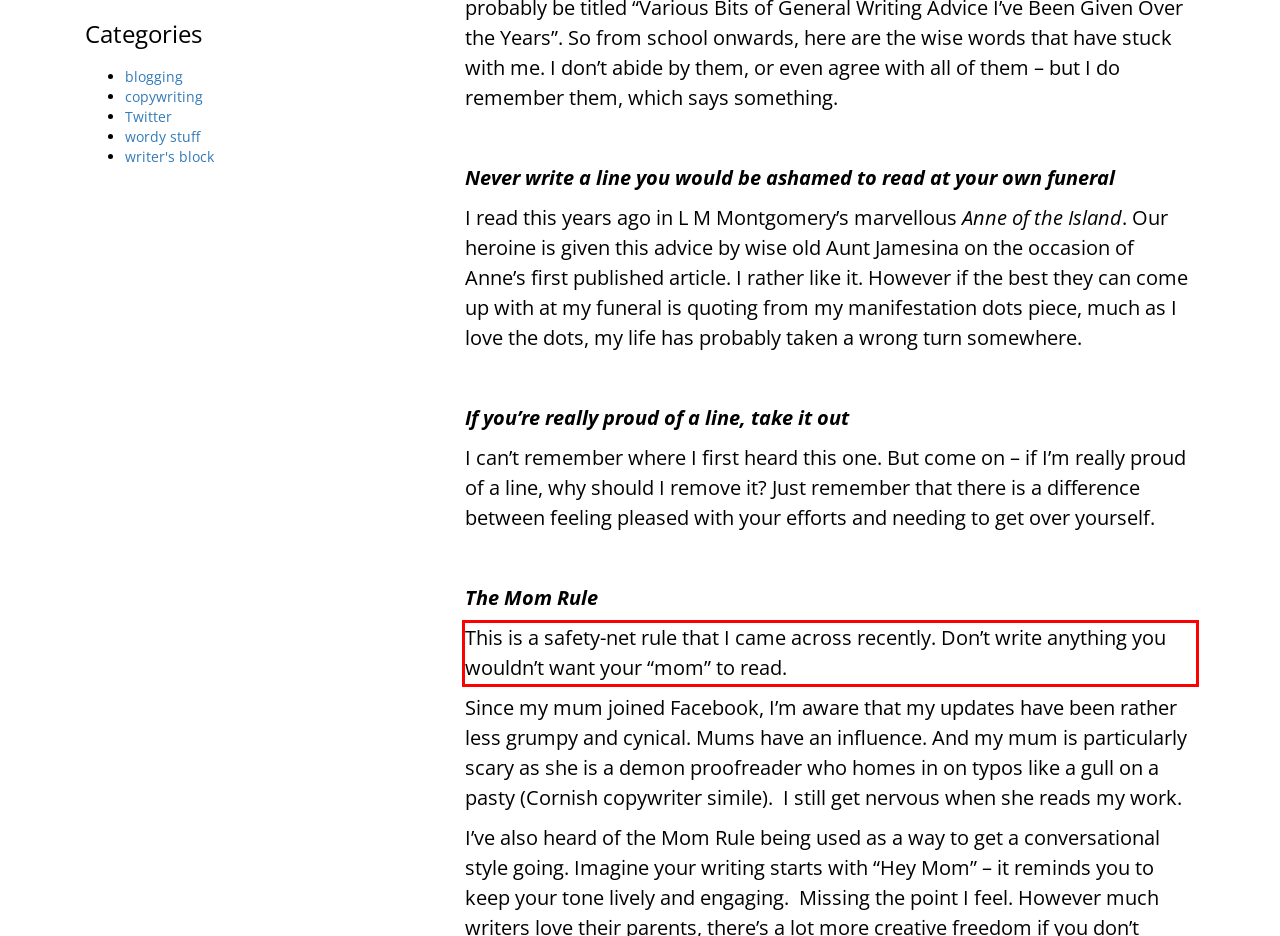Please take the screenshot of the webpage, find the red bounding box, and generate the text content that is within this red bounding box.

This is a safety-net rule that I came across recently. Don’t write anything you wouldn’t want your “mom” to read.